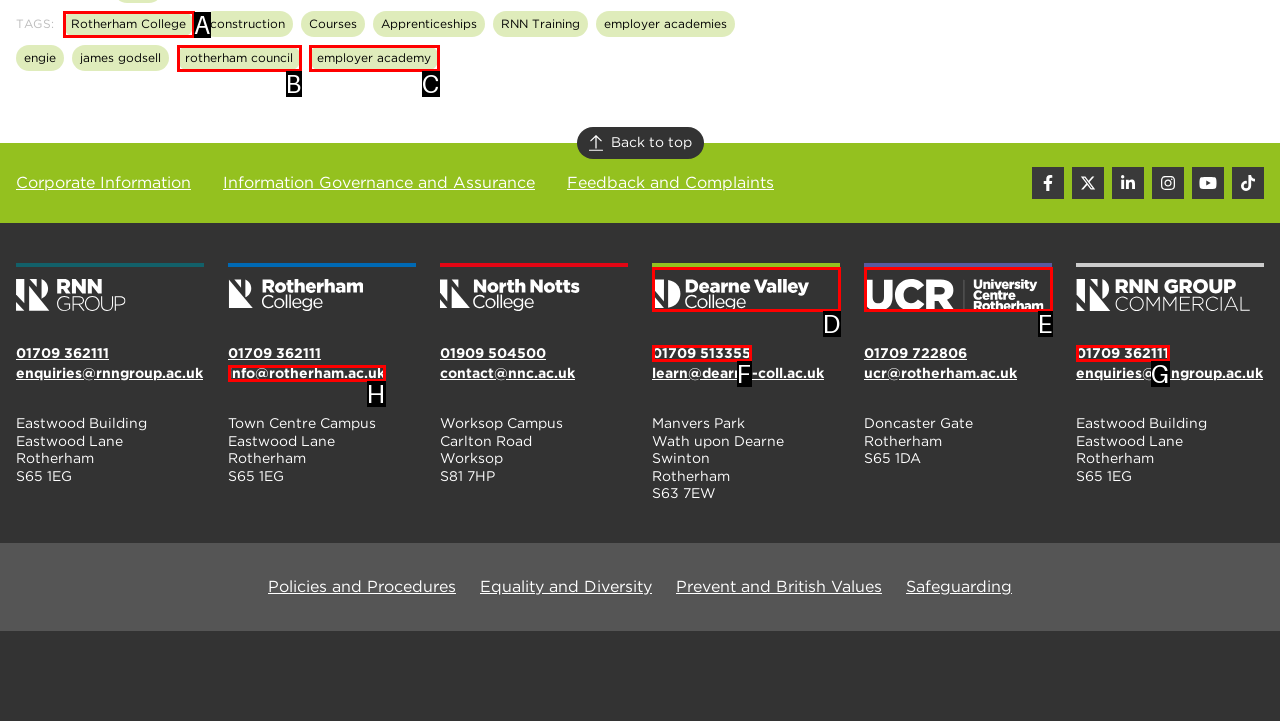From the description: info@rotherham.ac.uk, select the HTML element that fits best. Reply with the letter of the appropriate option.

H